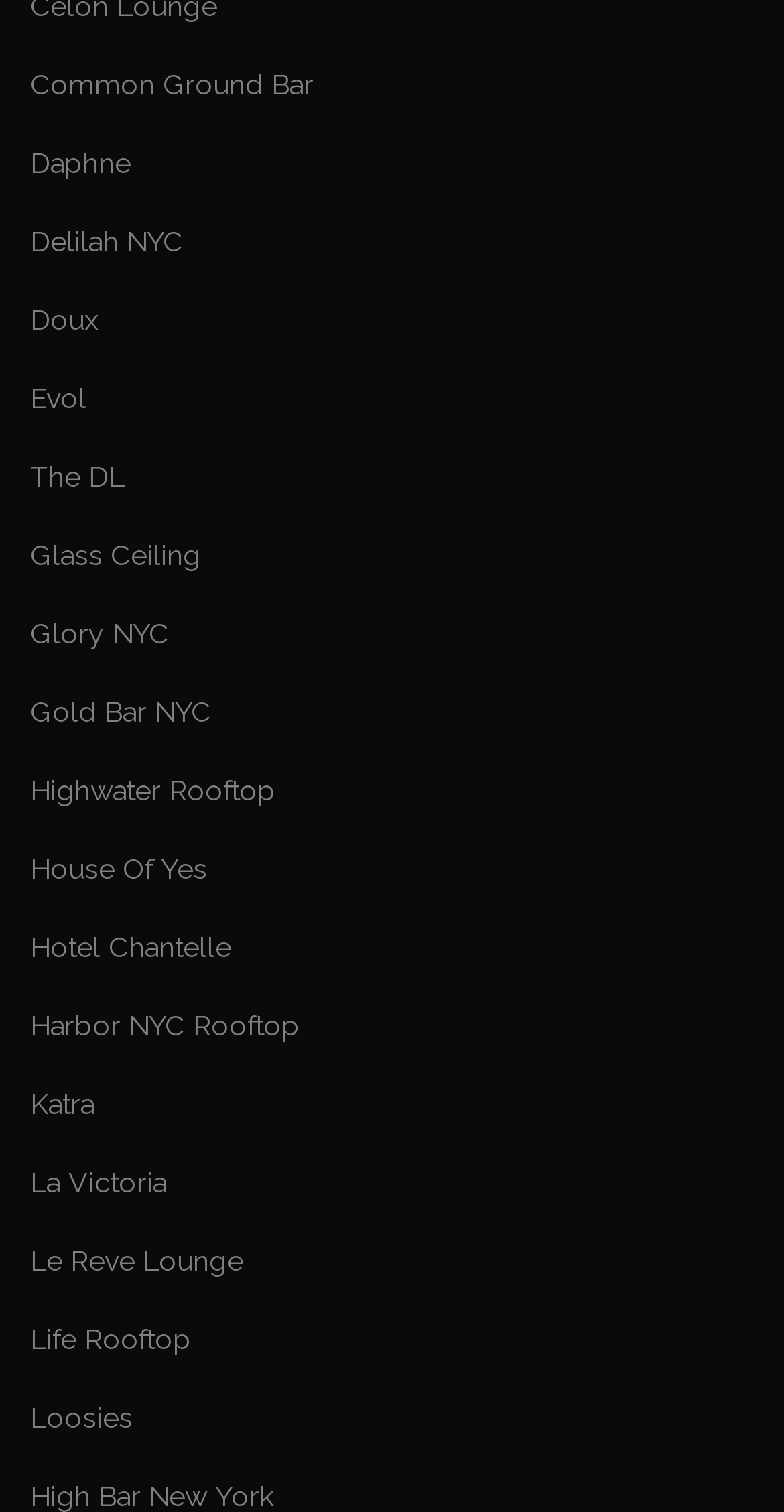Are all the bars located in NYC? Observe the screenshot and provide a one-word or short phrase answer.

Mostly